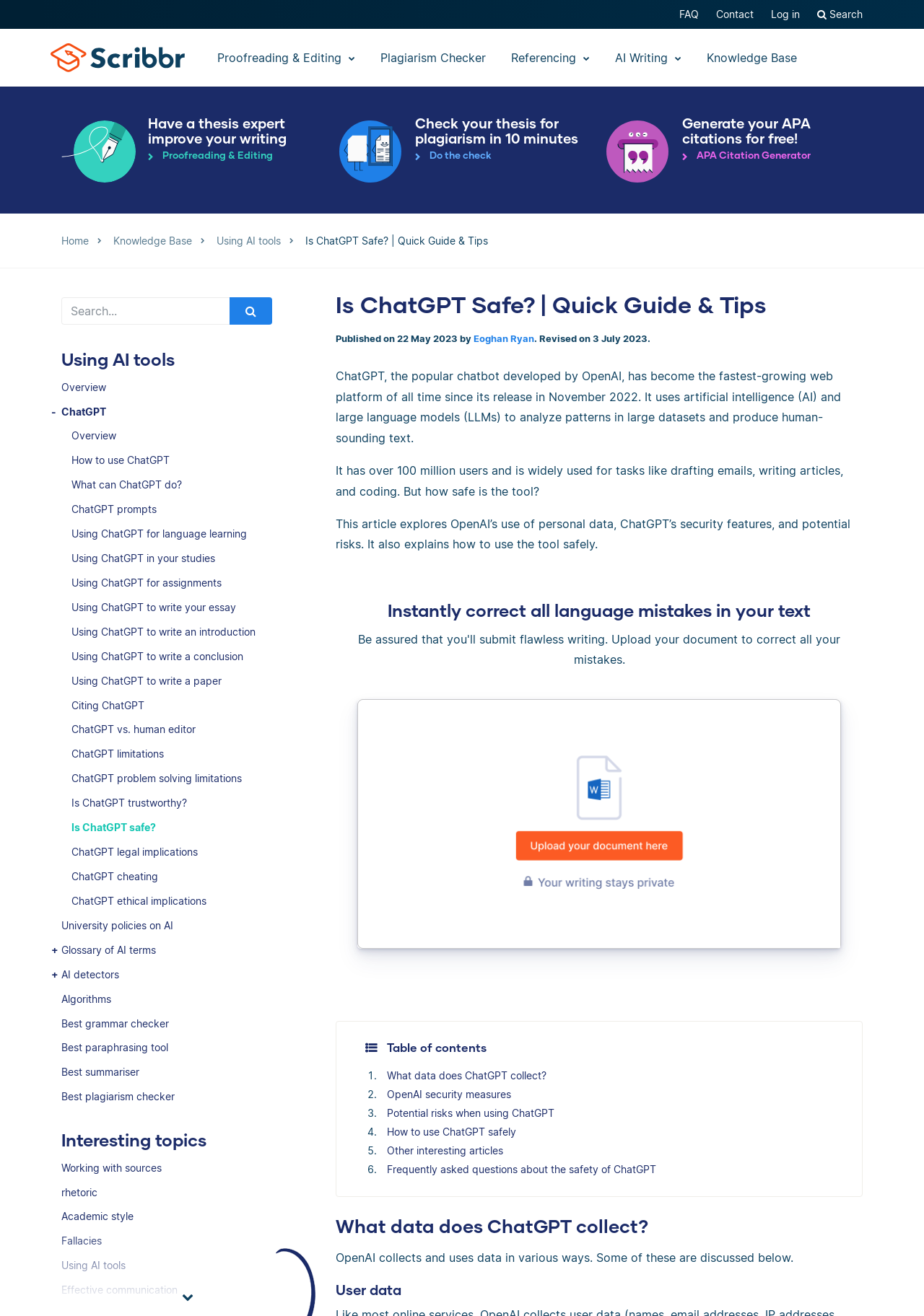How many users does ChatGPT have?
Using the image as a reference, give a one-word or short phrase answer.

over 100 million